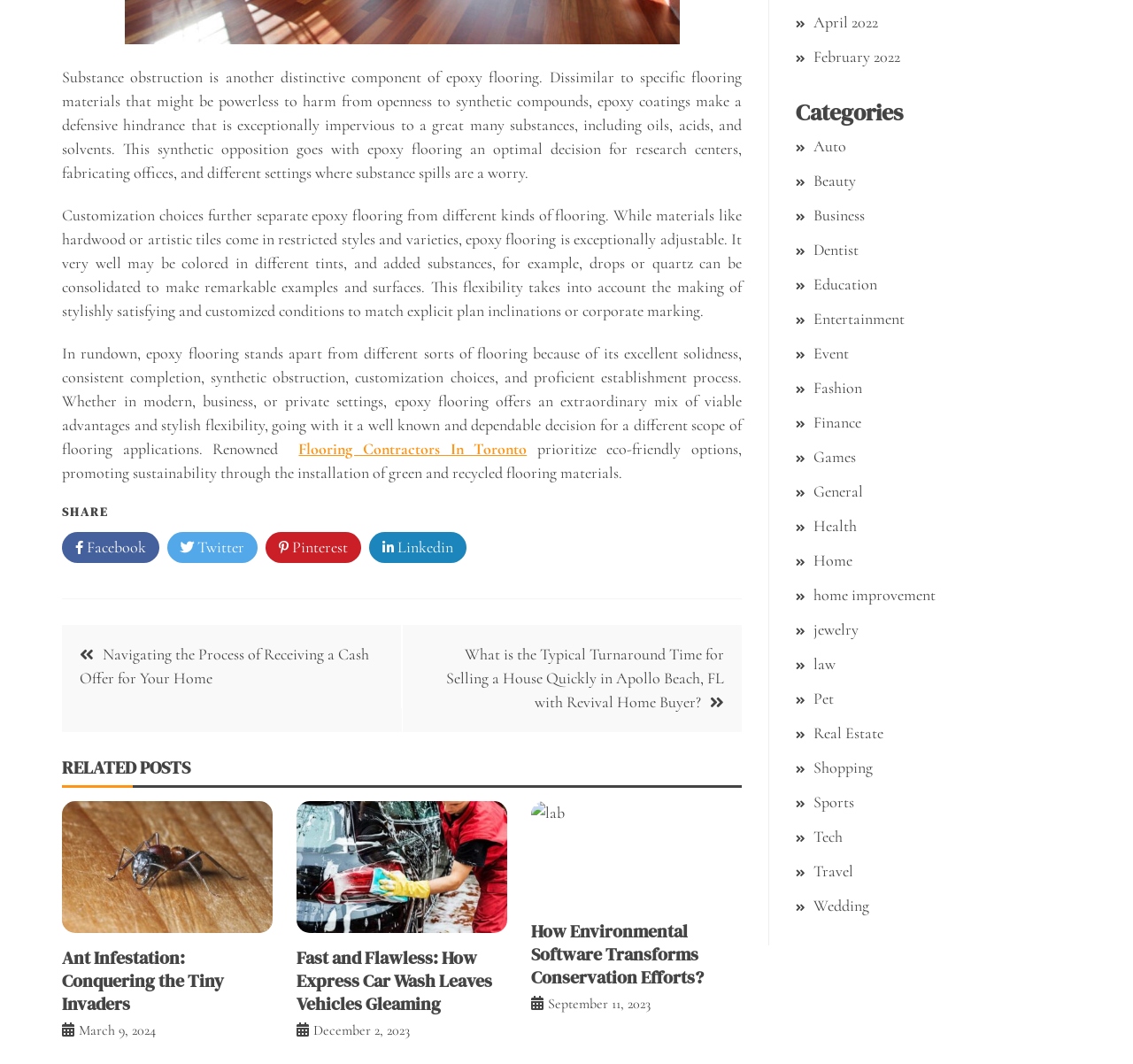Determine the bounding box coordinates of the element that should be clicked to execute the following command: "Read 'Ant Infestation: Conquering the Tiny Invaders'".

[0.055, 0.889, 0.198, 0.955]